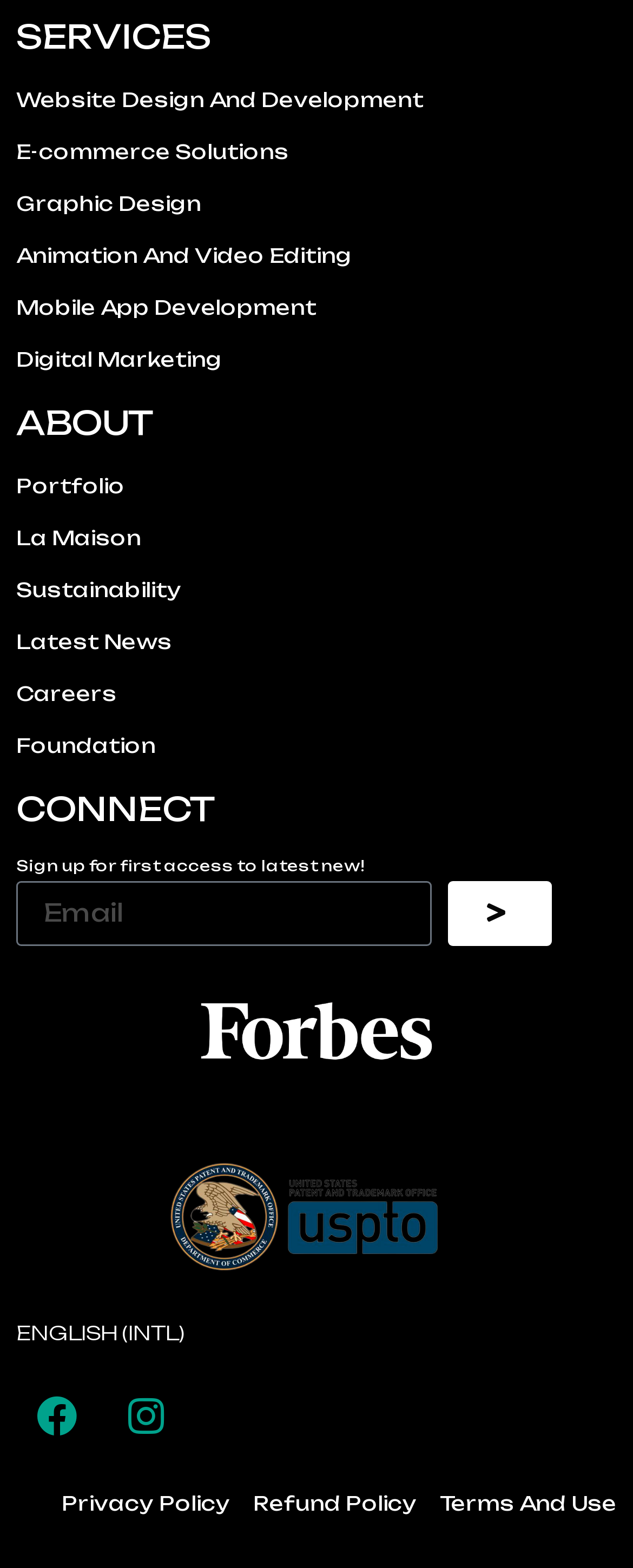Based on the image, please respond to the question with as much detail as possible:
What is the last item in the footer?

I looked at the footer section and found the last item is 'Terms And Use', which is a link.